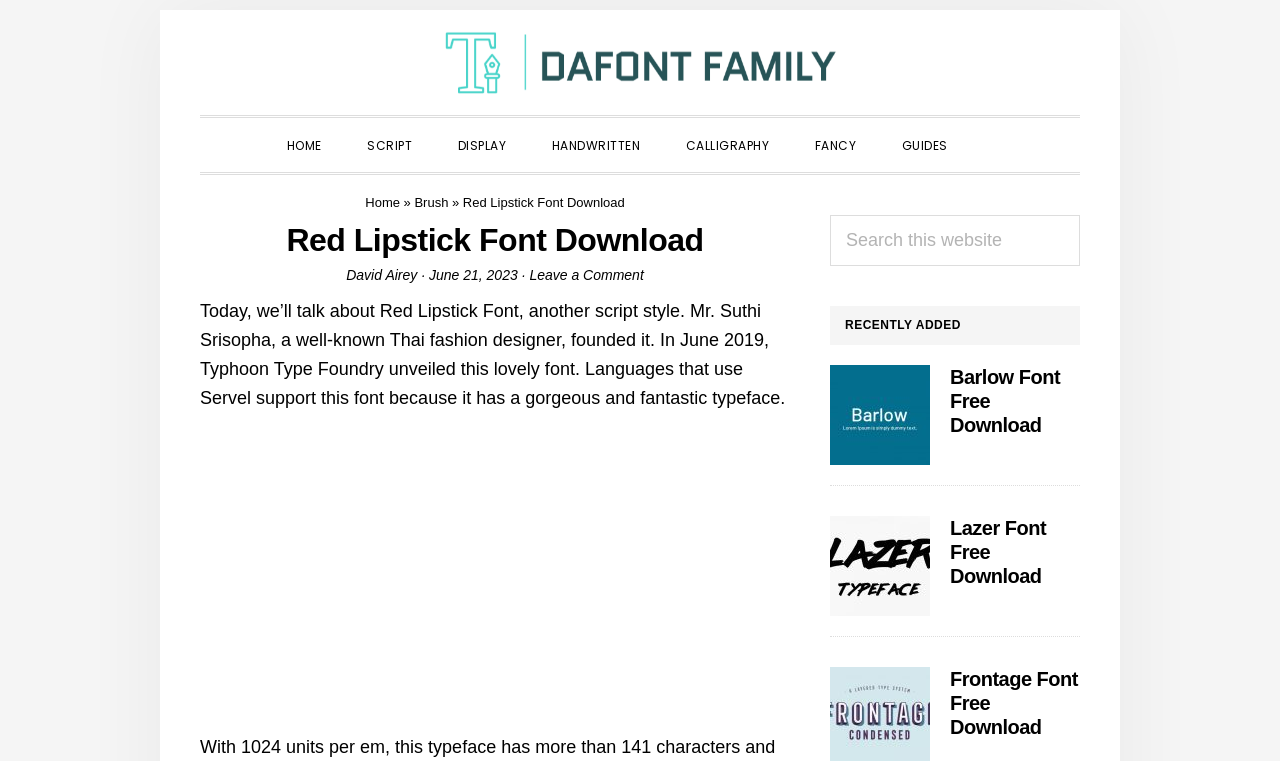Please specify the bounding box coordinates of the clickable region necessary for completing the following instruction: "Read the article about Barlow Font Free Download". The coordinates must consist of four float numbers between 0 and 1, i.e., [left, top, right, bottom].

[0.648, 0.479, 0.844, 0.638]